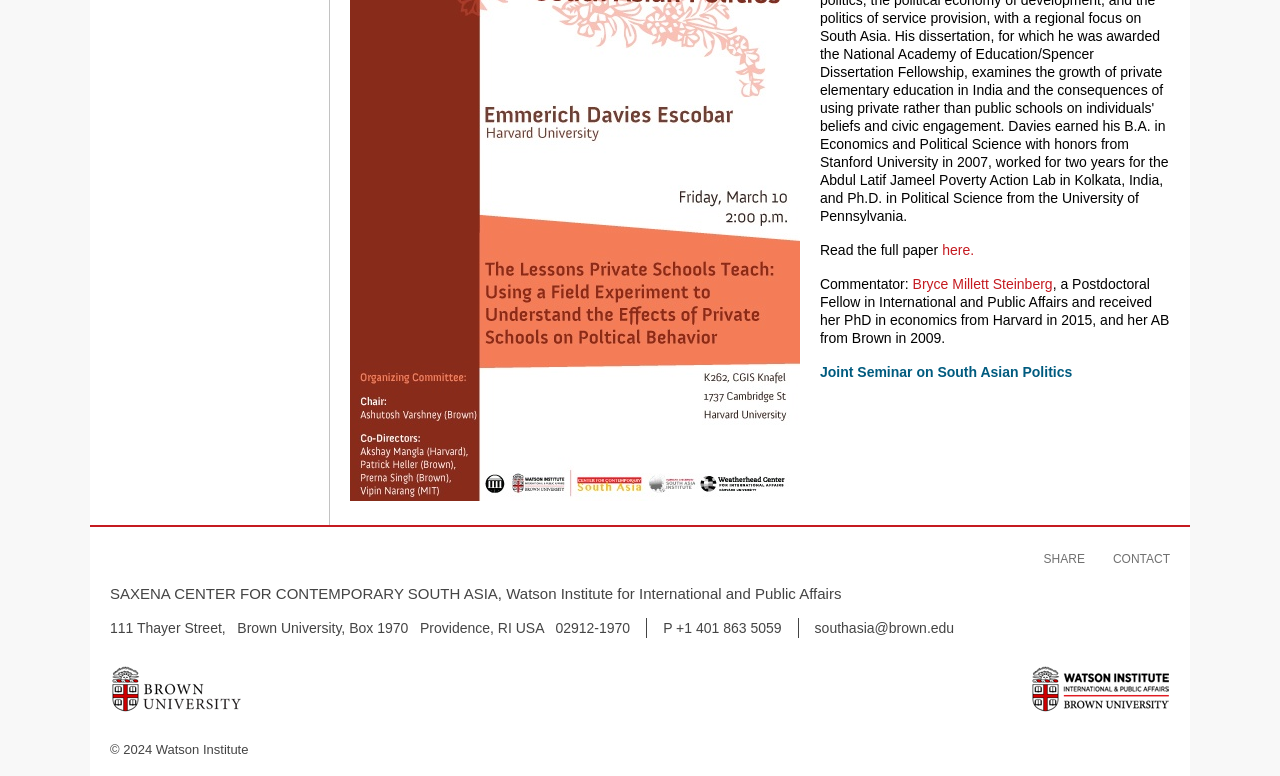Determine the bounding box for the HTML element described here: "name="author" placeholder="Name*"". The coordinates should be given as [left, top, right, bottom] with each number being a float between 0 and 1.

None